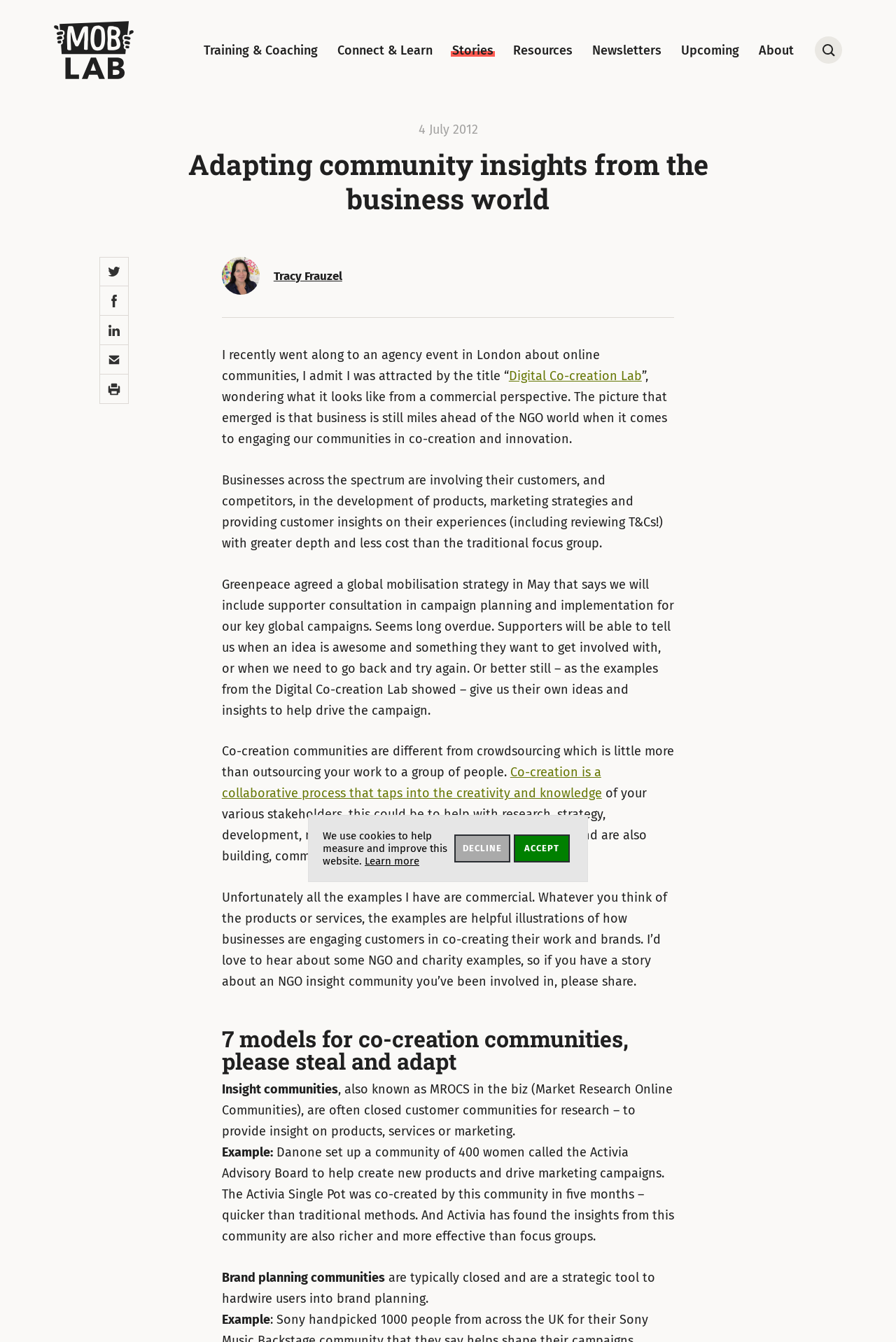Provide the bounding box coordinates for the area that should be clicked to complete the instruction: "Click on the MobLab link".

[0.06, 0.016, 0.149, 0.059]